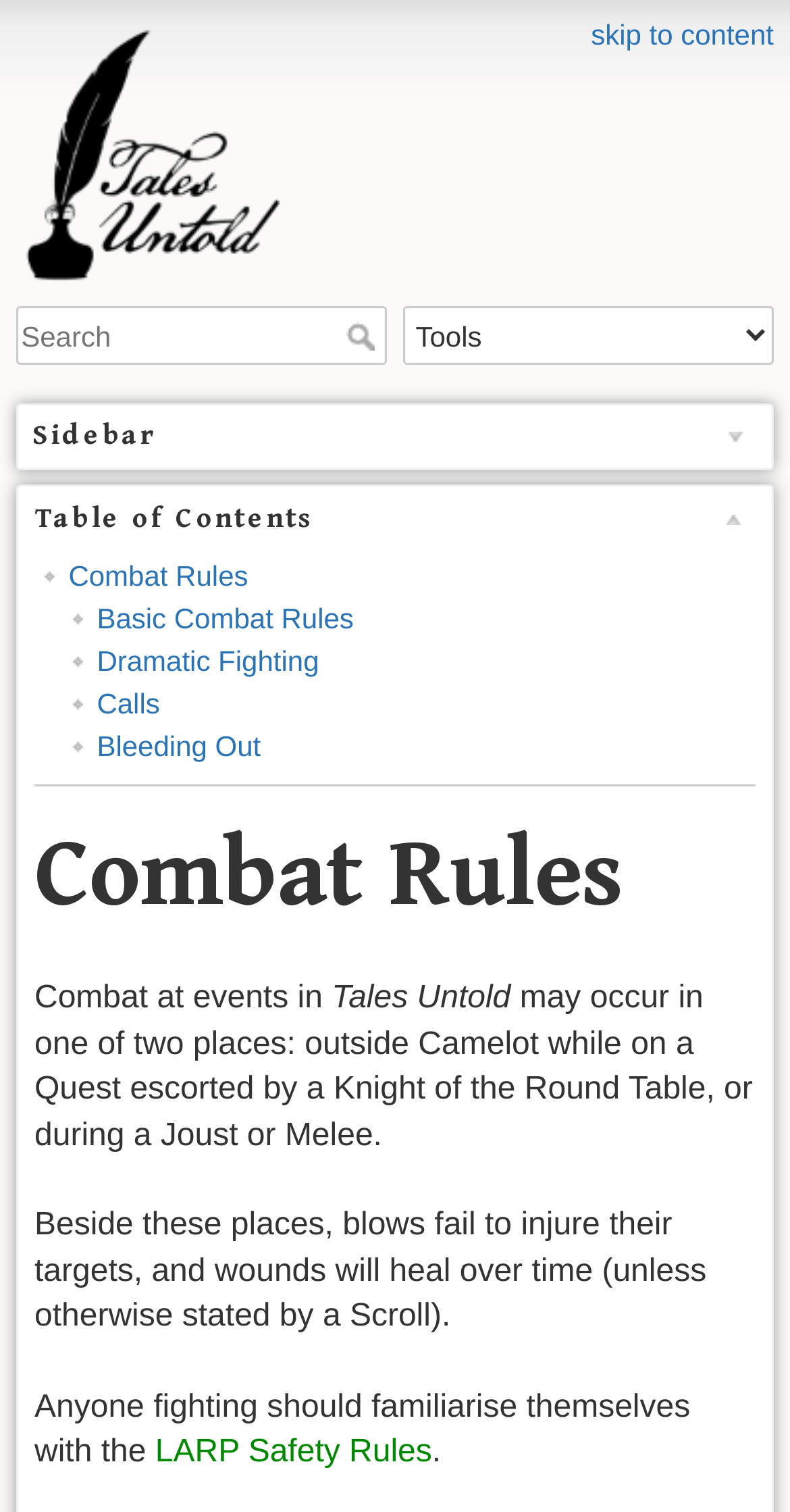Where can combat occur in the LARP?
Using the visual information, respond with a single word or phrase.

Outside Camelot or during a Joust or Melee